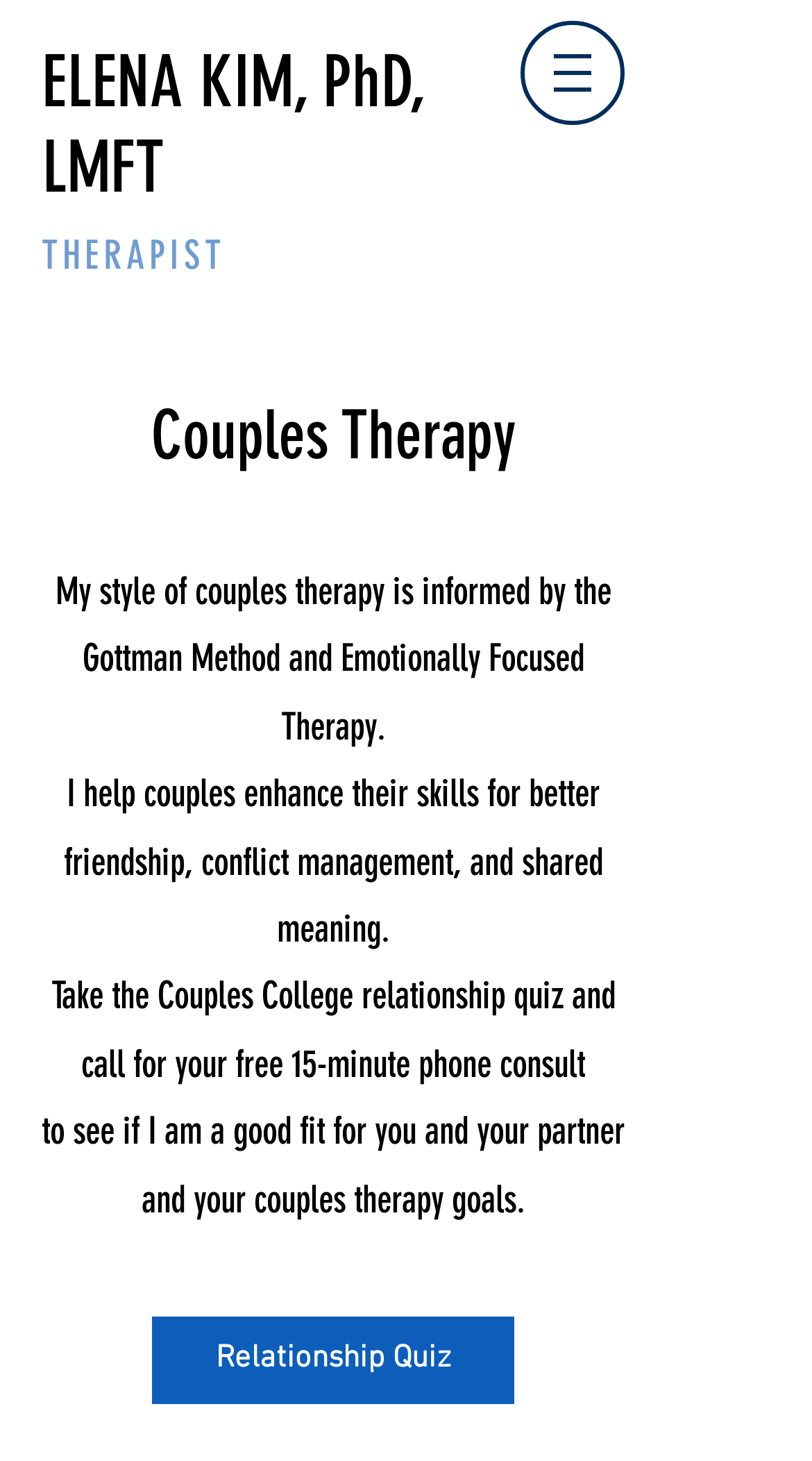Detail the features and information presented on the webpage.

The webpage is about Dr. Elena Kim, a therapist specializing in couples therapy. At the top, there is a heading with her name, "ELENA KIM, PhD, LMFT", which is also a link. Below it, there is another heading that reads "THERAPIST", also a link. 

On the top right, there is a navigation menu labeled "Site", which contains a button with a popup menu. The button has an image on it. 

The main content of the page is divided into sections. The first section has a heading "Couples Therapy" and describes Dr. Kim's approach to couples therapy, which is informed by the Gottman Method and Emotionally Focused Therapy. 

Below this, there are three paragraphs of text that explain how Dr. Kim helps couples enhance their skills for better friendship, conflict management, and shared meaning. The text also invites readers to take a relationship quiz and schedule a free phone consultation to see if Dr. Kim is a good fit for their couples therapy goals. 

At the bottom of the page, there is a link to the "Relationship Quiz".